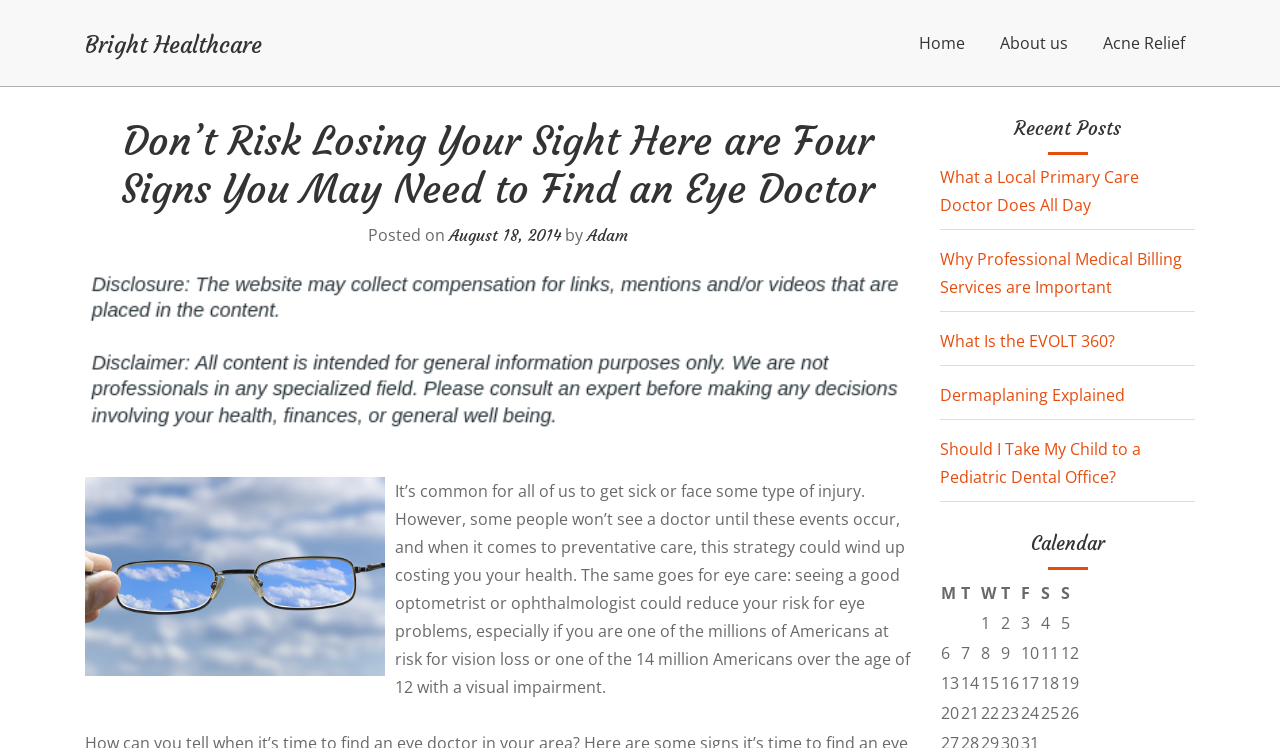Can you find and provide the title of the webpage?

Don’t Risk Losing Your Sight Here are Four Signs You May Need to Find an Eye Doctor